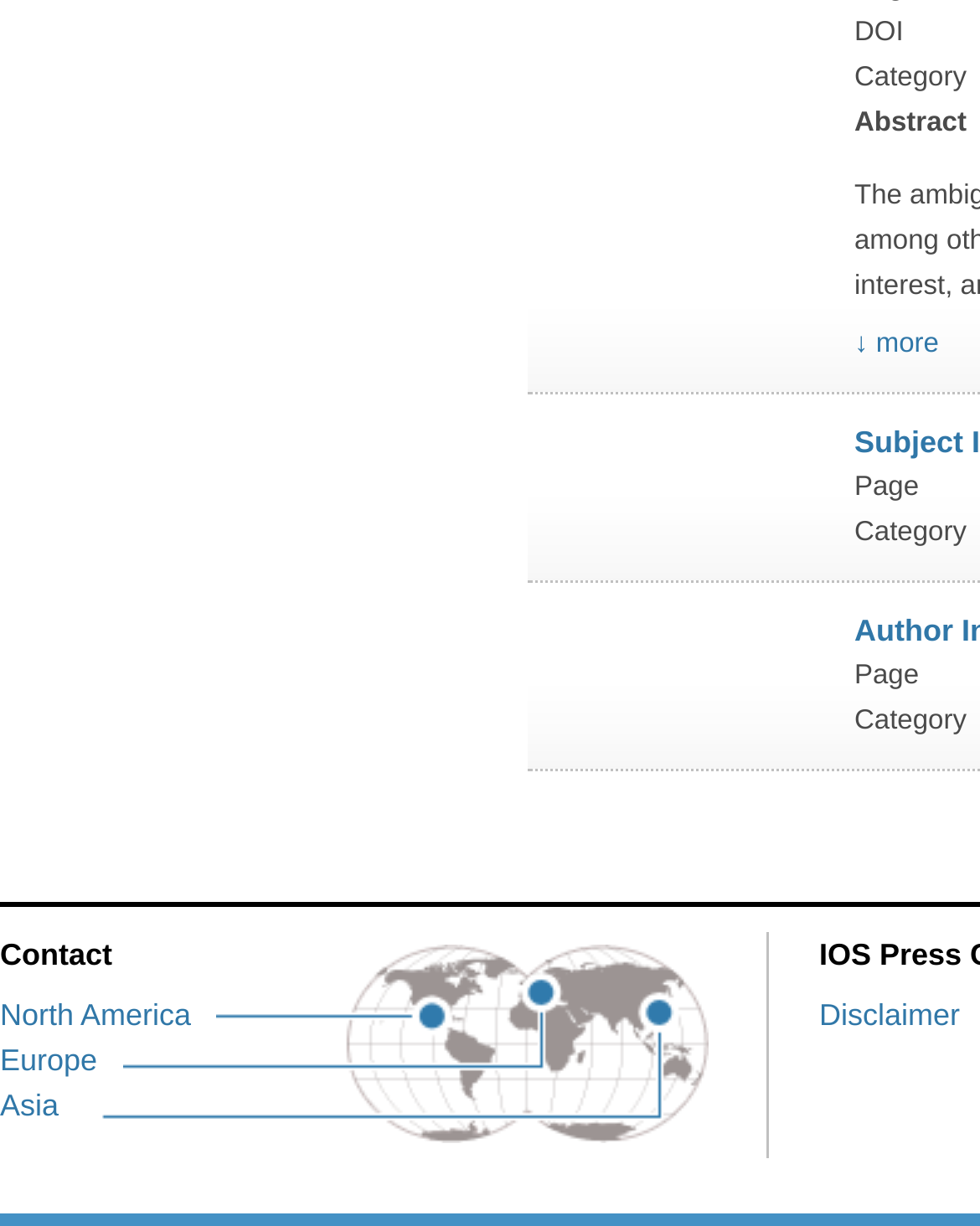Indicate the bounding box coordinates of the element that must be clicked to execute the instruction: "Go to 'Contact'". The coordinates should be given as four float numbers between 0 and 1, i.e., [left, top, right, bottom].

[0.0, 0.76, 0.782, 0.797]